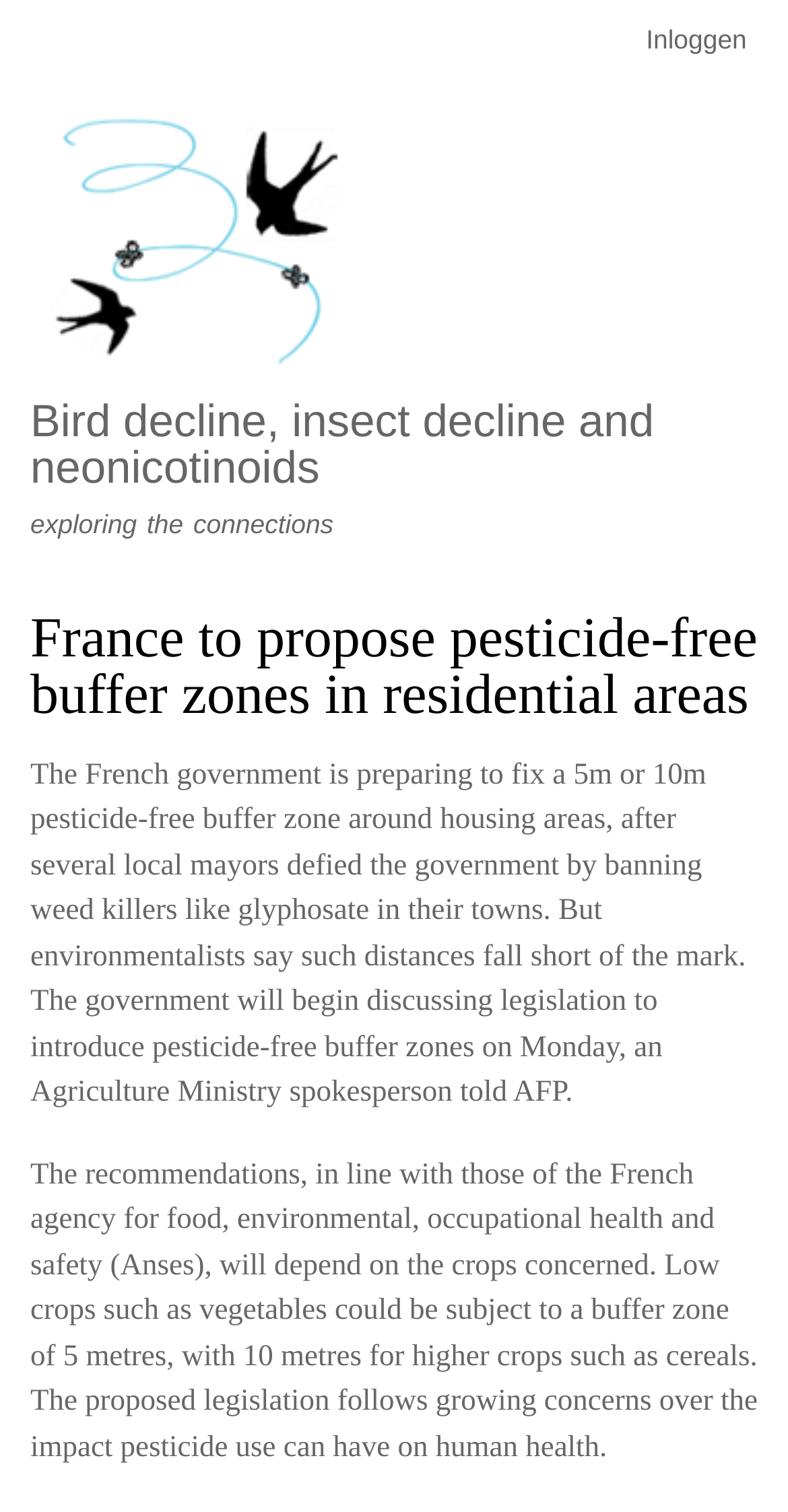Utilize the details in the image to give a detailed response to the question: Who is the spokesperson mentioned in the article?

The spokesperson mentioned in the article can be identified by reading the text 'an Agriculture Ministry spokesperson told AFP.' which is a part of the article content.